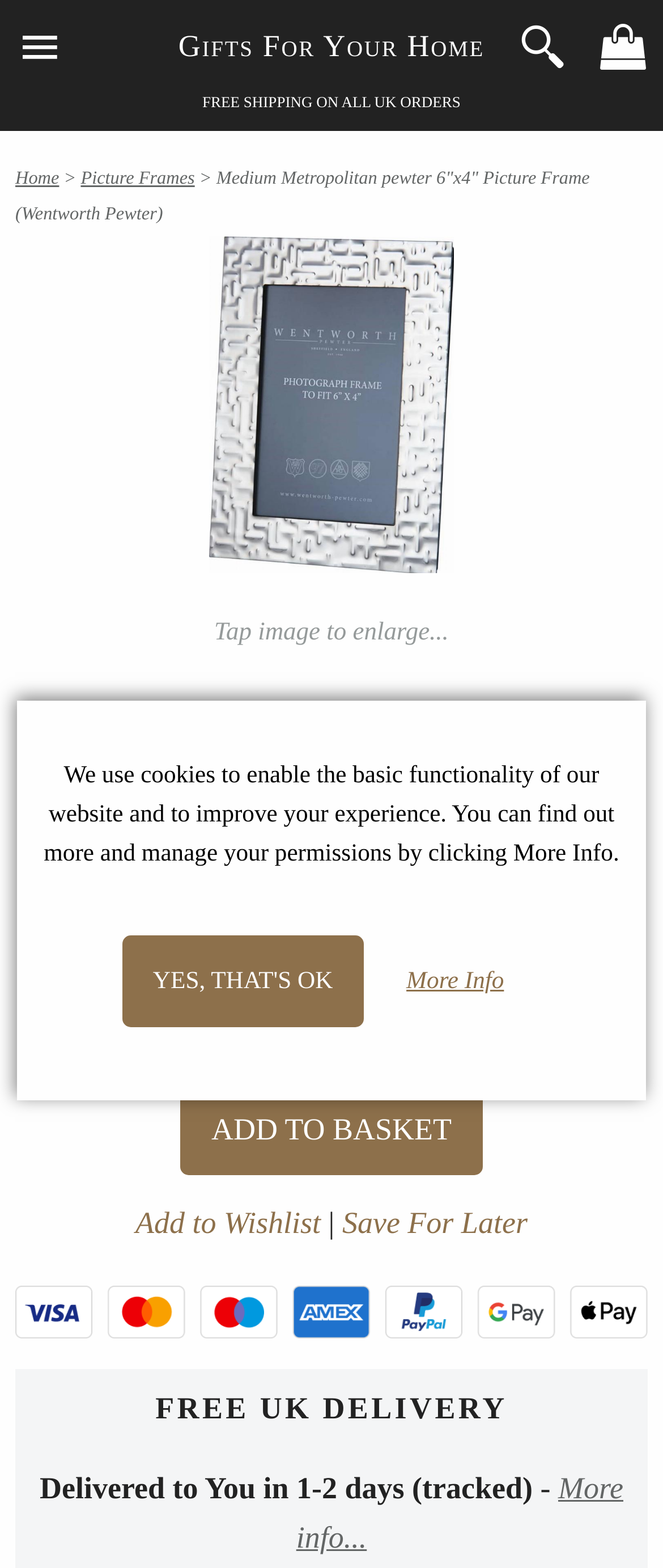What is the status of the product's stock?
Answer with a single word or phrase by referring to the visual content.

IN STOCK